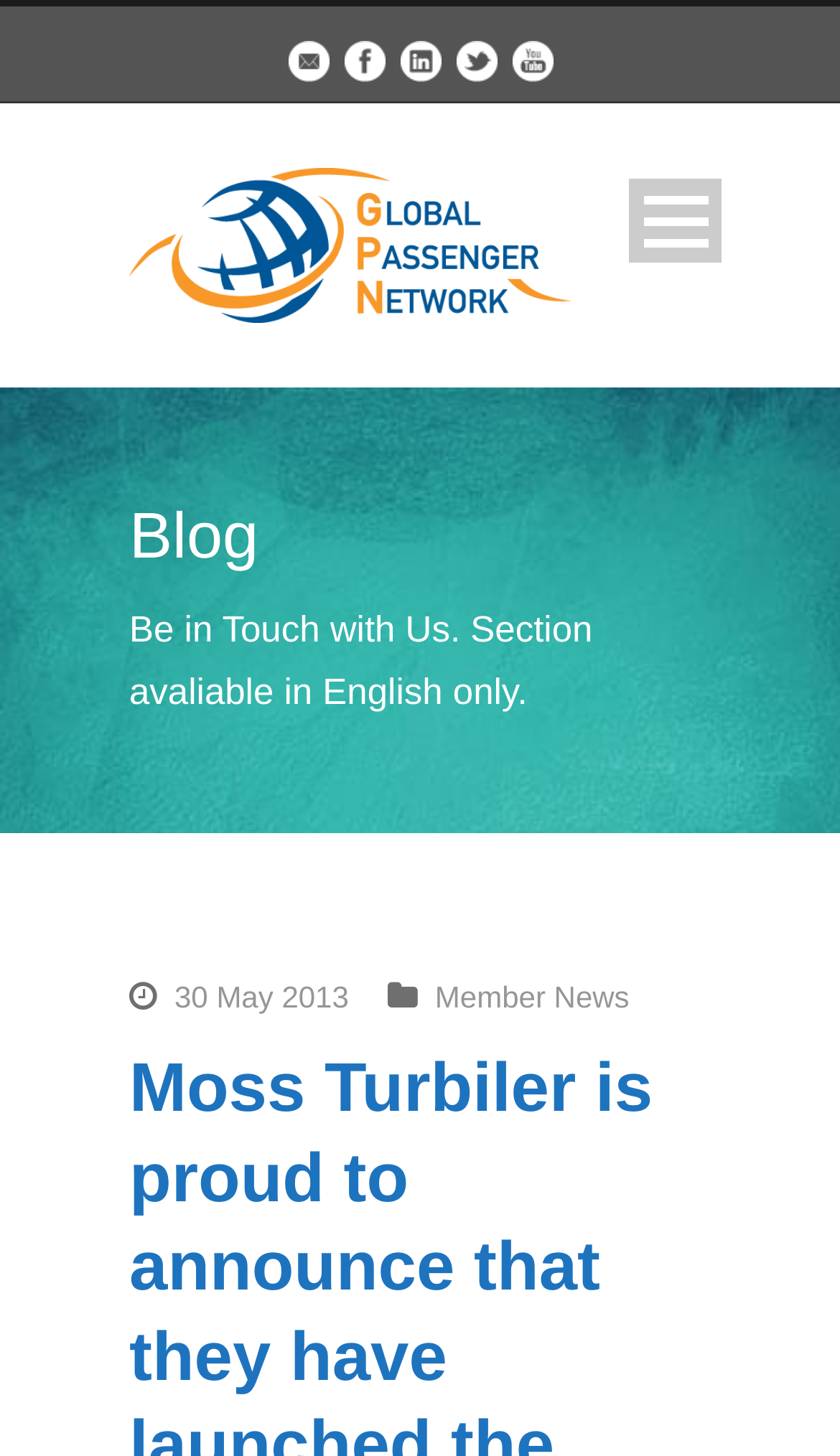What is the language of the 'Be in Touch with Us' section?
Provide an in-depth answer to the question, covering all aspects.

The text 'Be in Touch with Us. Section avaliable in English only.' explicitly states that the section is available in English only, implying that the language of the section is English.